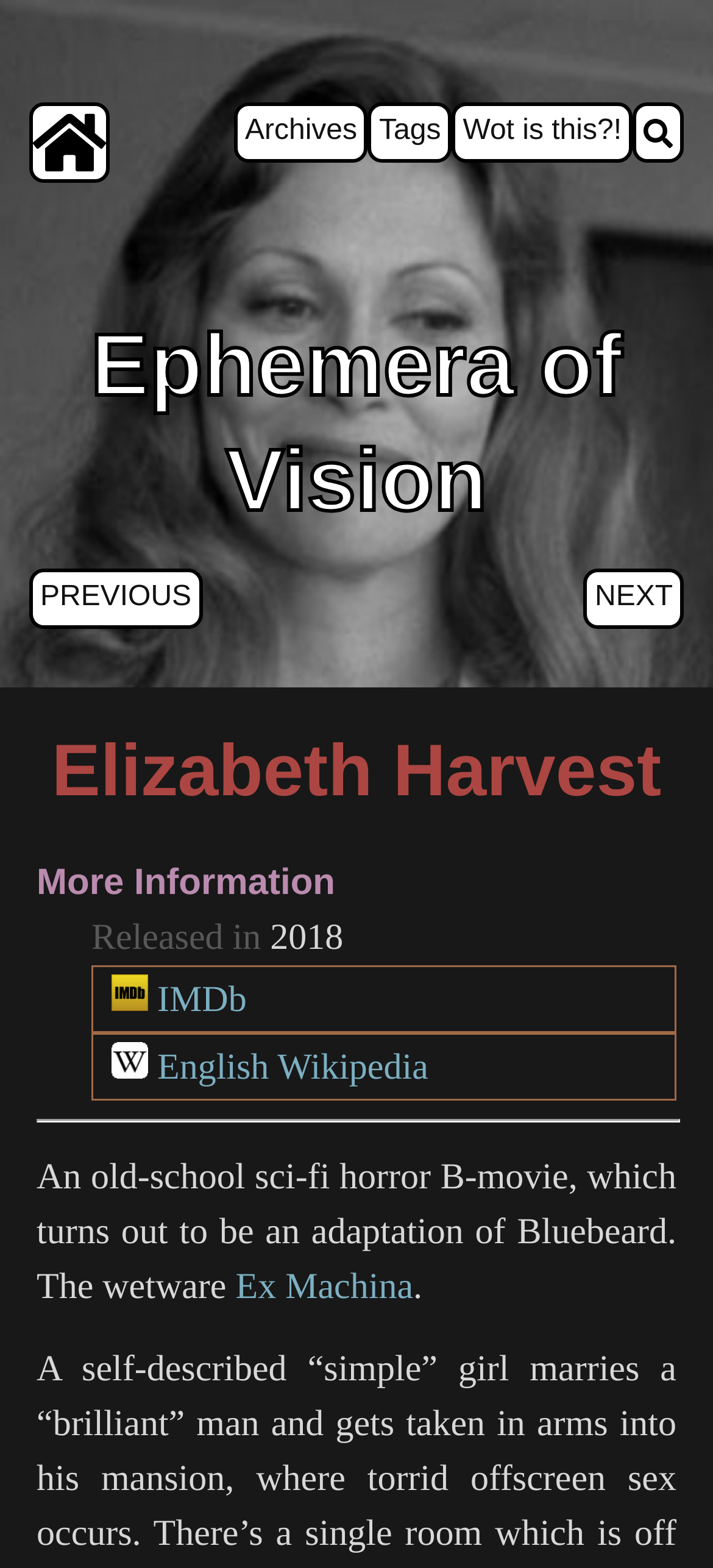Provide the bounding box coordinates in the format (top-left x, top-left y, bottom-right x, bottom-right y). All values are floating point numbers between 0 and 1. Determine the bounding box coordinate of the UI element described as: Ex Machina

[0.33, 0.808, 0.58, 0.834]